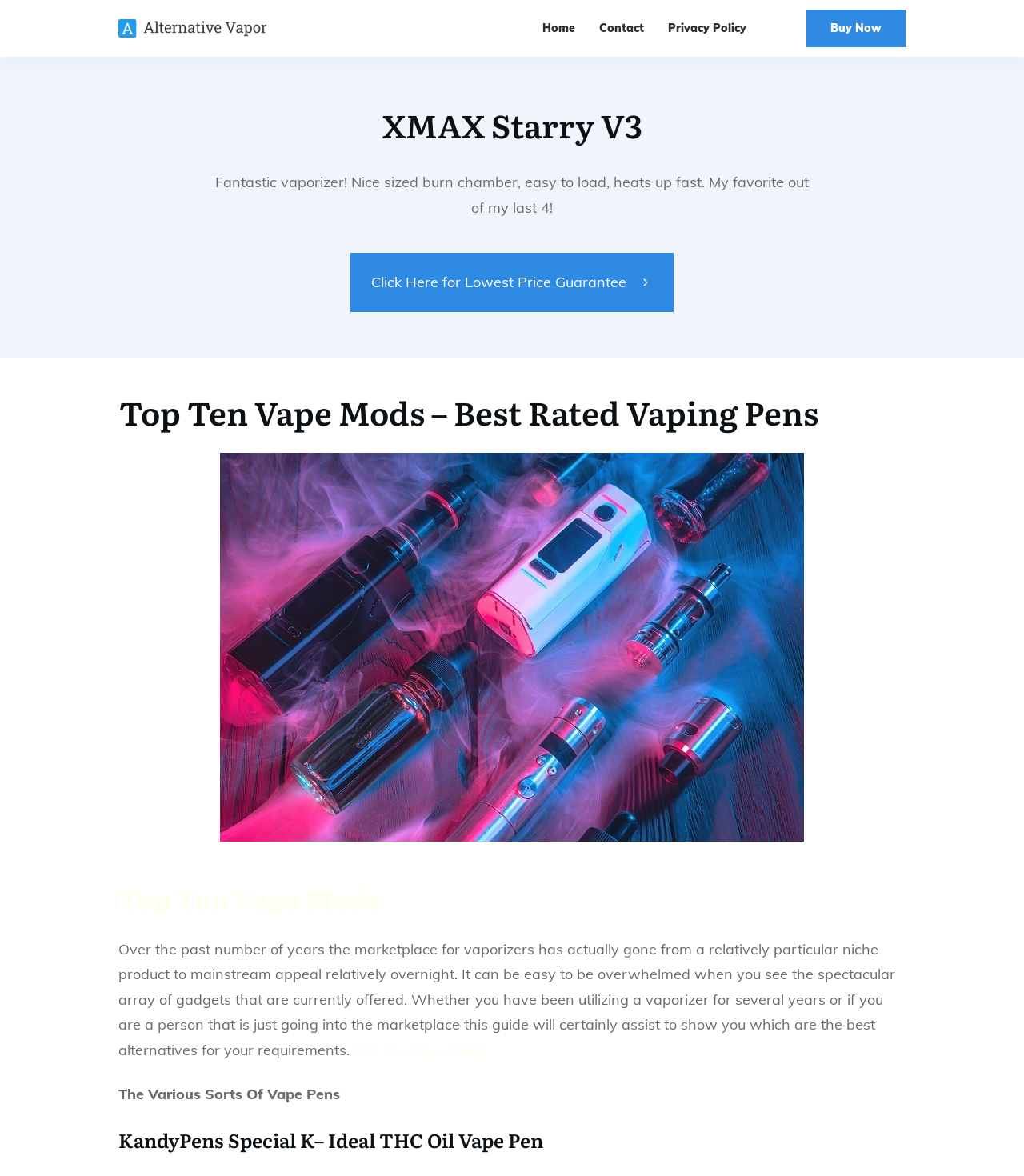Convey a detailed summary of the webpage, mentioning all key elements.

The webpage is about Top Ten Vape Mods and Best Rated Vaping Pens. At the top, there are four links: Home, Contact, Privacy Policy, and an empty link. Below these links, there is a table with a "Buy Now" link. 

On the left side, there is a heading "XMAX Starry V3" followed by a customer review describing their positive experience with the vaporizer. 

To the right of the review, there is a table with a link "Click Here for Lowest Price Guarantee" and an image. 

Below these elements, there are three headings: "Top Ten Vape Mods – Best Rated Vaping Pens", "Top Ten Vape Mods", and an empty link. 

Following these headings, there is a long paragraph of text discussing the vaporizer market and how the guide will help readers choose the best vaporizer for their needs. 

At the bottom of the page, there are three more headings: "Top Ten Vape Mods", "The Various Sorts Of Vape Pens", and "KandyPens Special K– Ideal THC Oil Vape Pen".